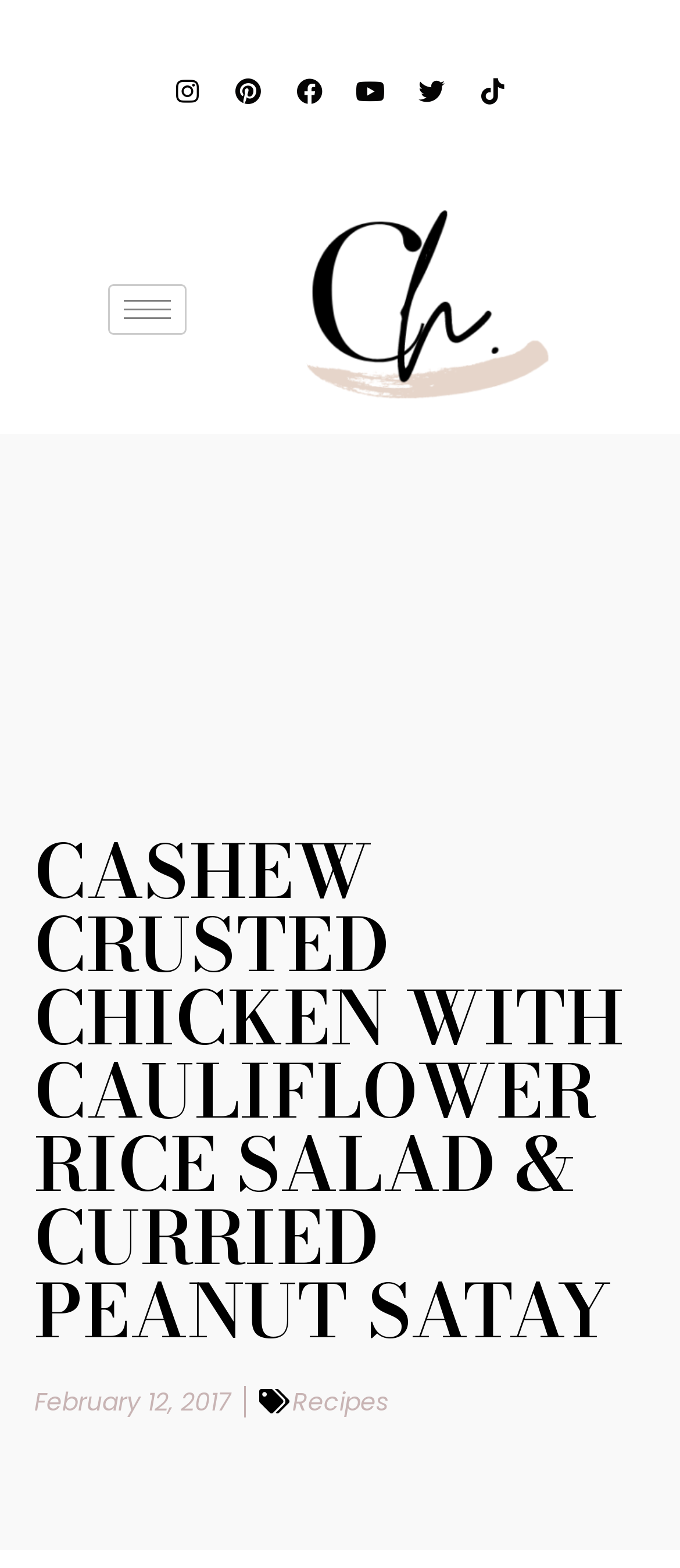What is the date of the recipe?
Look at the image and construct a detailed response to the question.

I found the date of the recipe by looking at the static text element located at the bottom of the webpage, which reads 'February 12, 2017'.